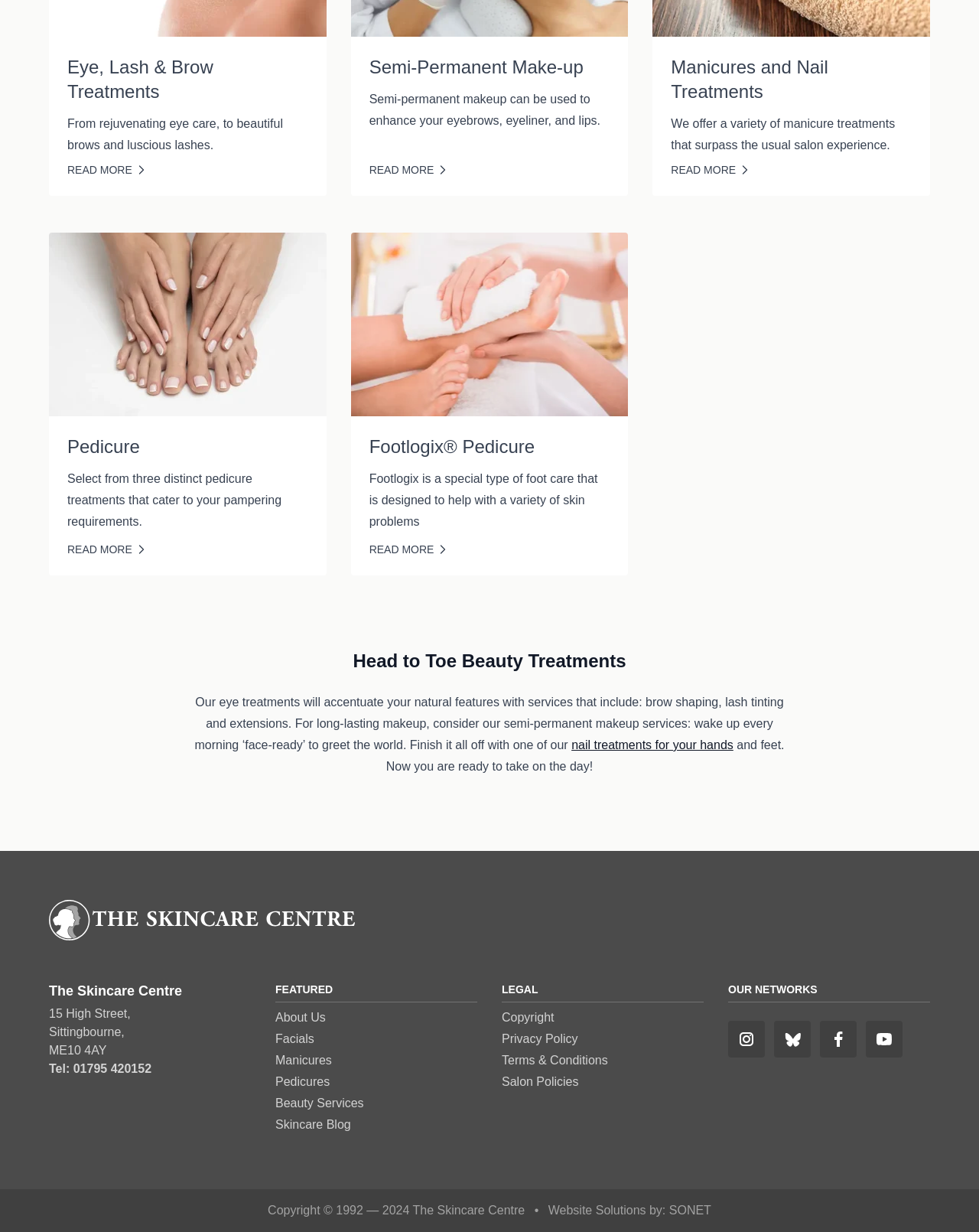Determine the bounding box for the HTML element described here: "Read more about Semi-Permanent Make-up". The coordinates should be given as [left, top, right, bottom] with each number being a float between 0 and 1.

[0.377, 0.132, 0.623, 0.144]